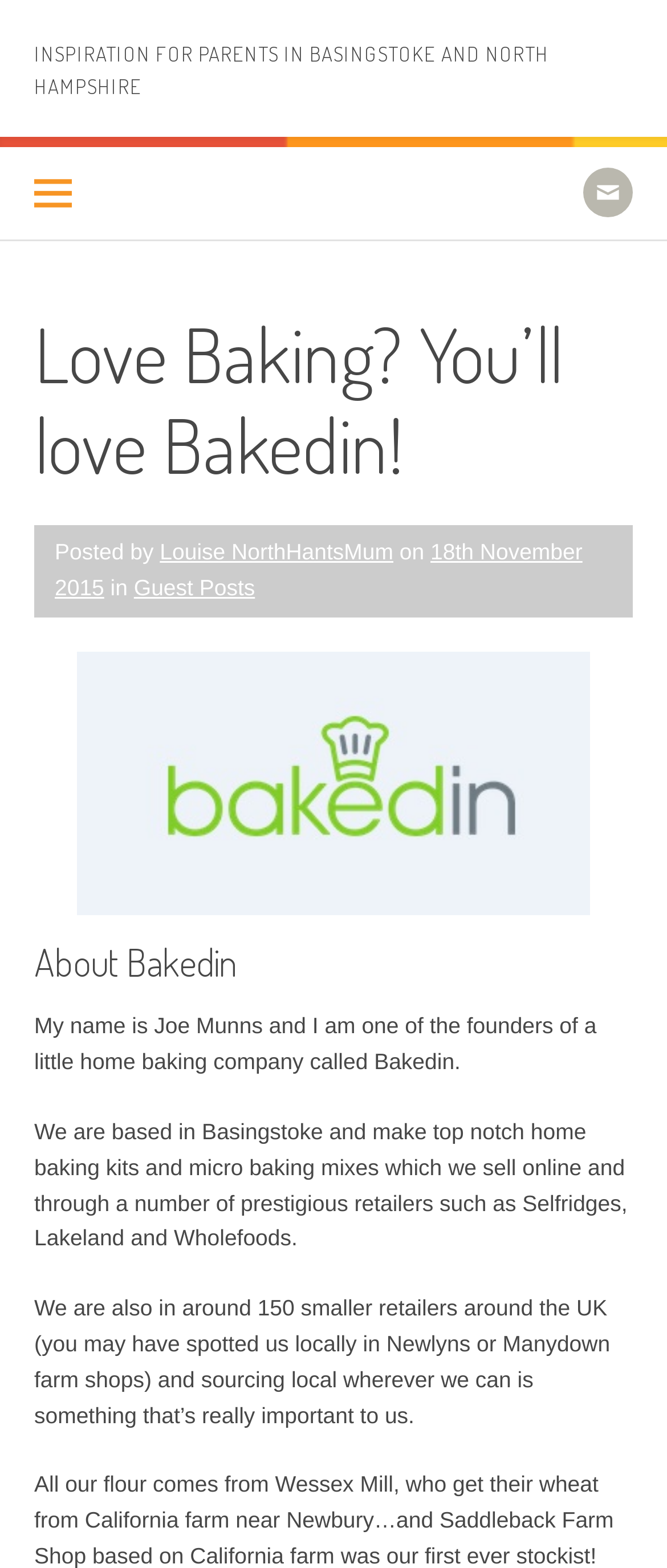What is the name of the founder of Bakedin?
Refer to the image and provide a concise answer in one word or phrase.

Joe Munns